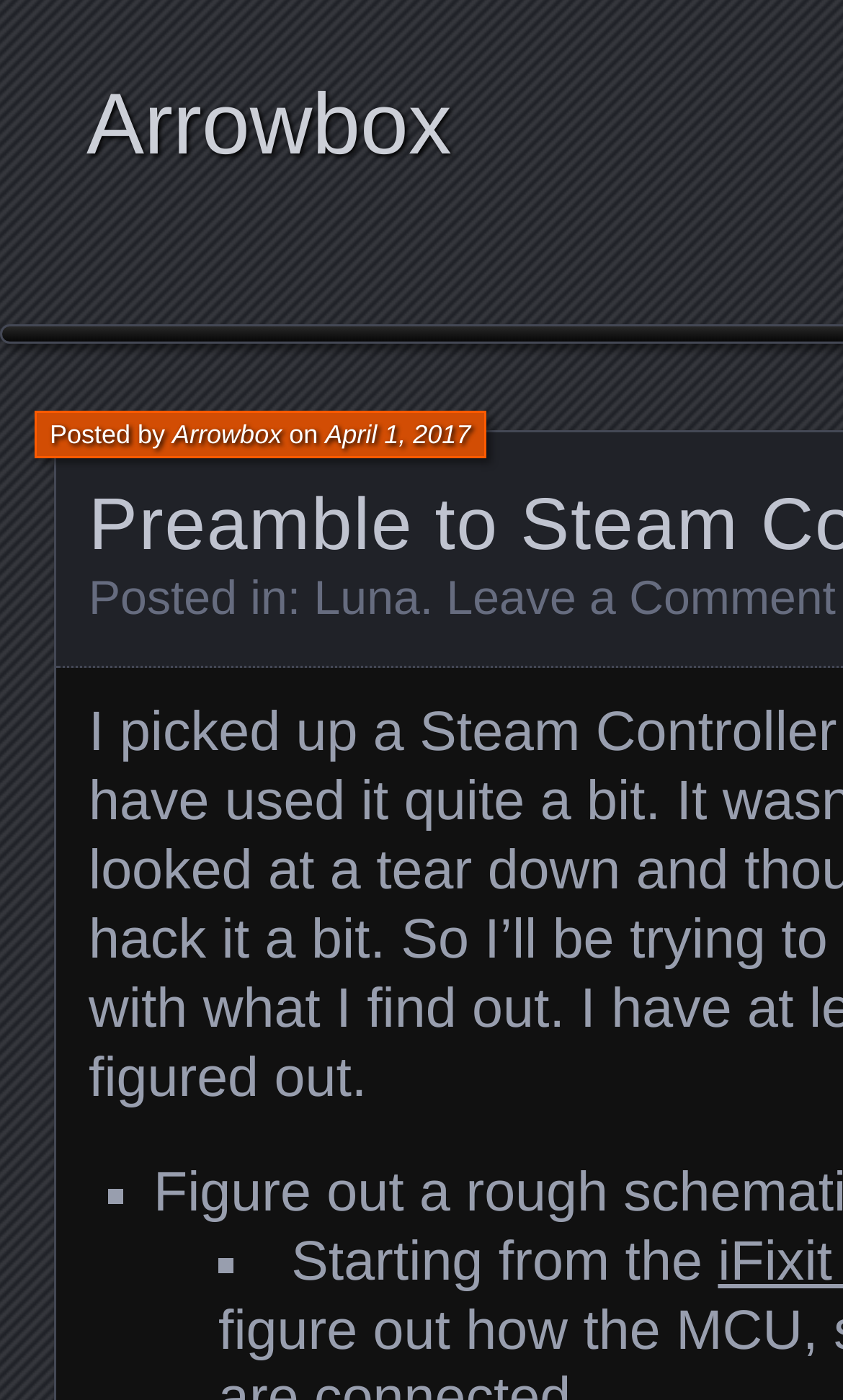Provide a thorough and detailed response to the question by examining the image: 
How many list markers are there in the article?

The answer can be found by looking at the main content section of the webpage, where there are two list markers '■' used to indicate the start of a list item.